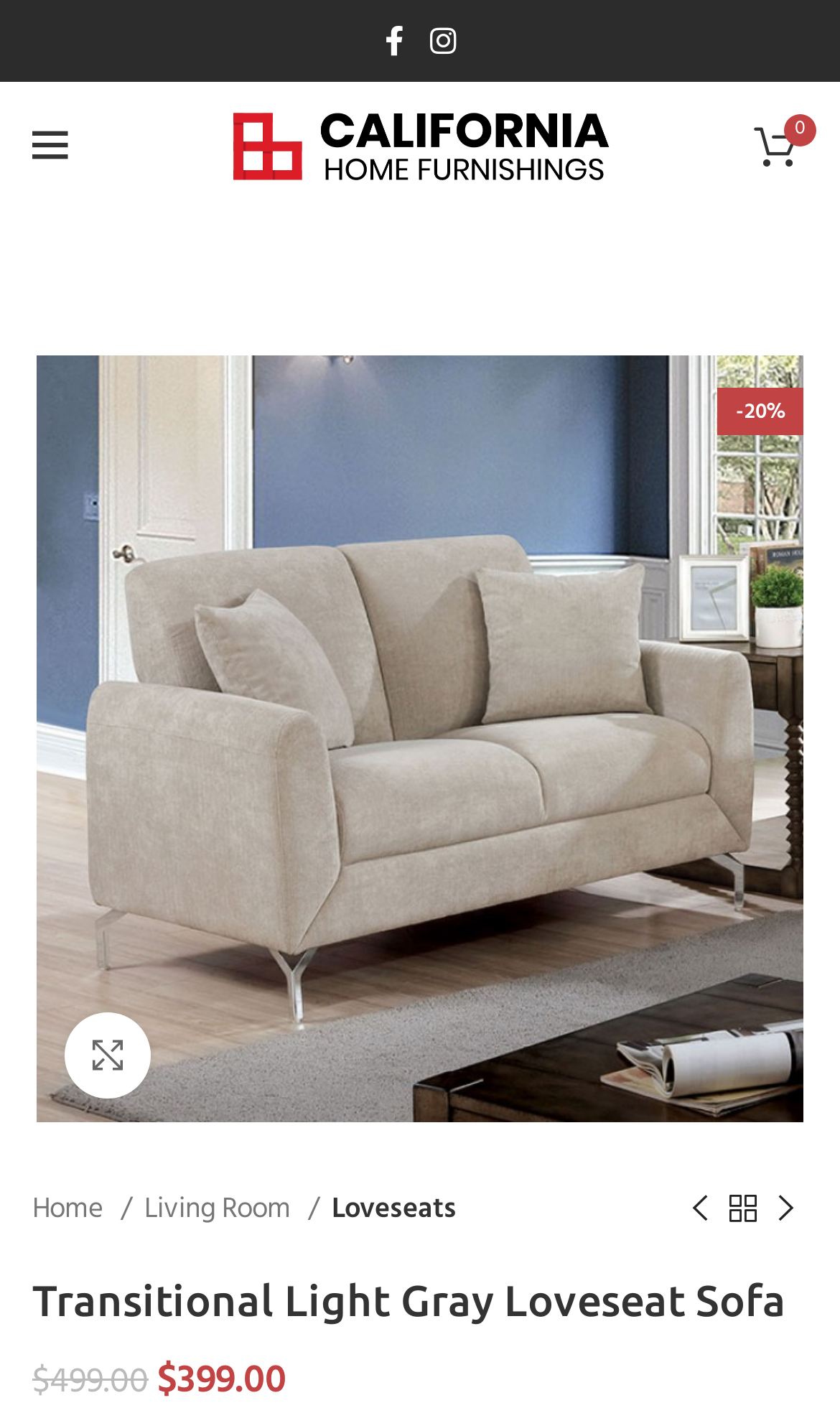Determine the bounding box coordinates of the target area to click to execute the following instruction: "Share on Instagram."

[0.496, 0.009, 0.558, 0.049]